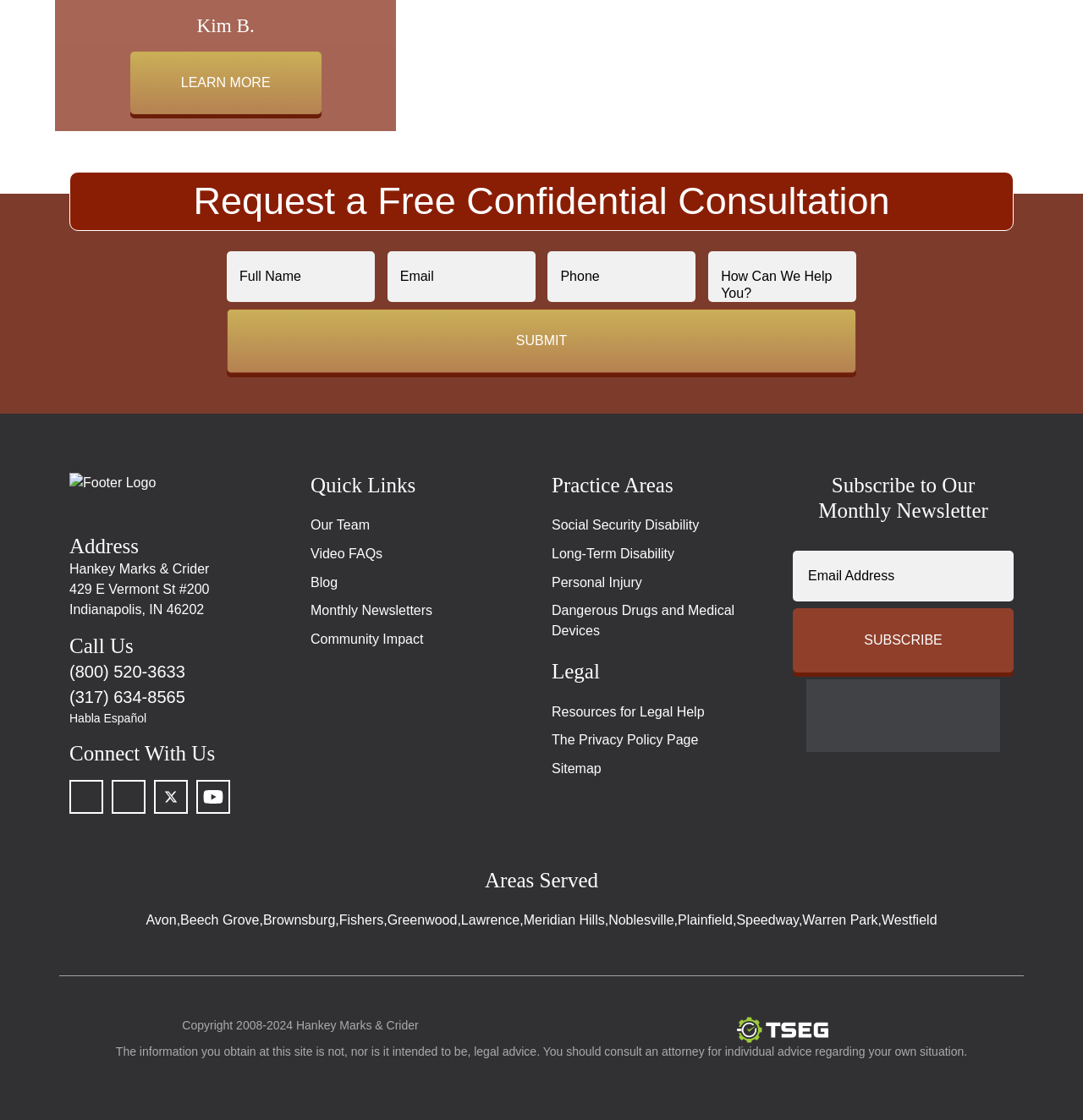Please identify the bounding box coordinates of the element's region that needs to be clicked to fulfill the following instruction: "Subscribe to the monthly newsletter". The bounding box coordinates should consist of four float numbers between 0 and 1, i.e., [left, top, right, bottom].

[0.732, 0.543, 0.936, 0.6]